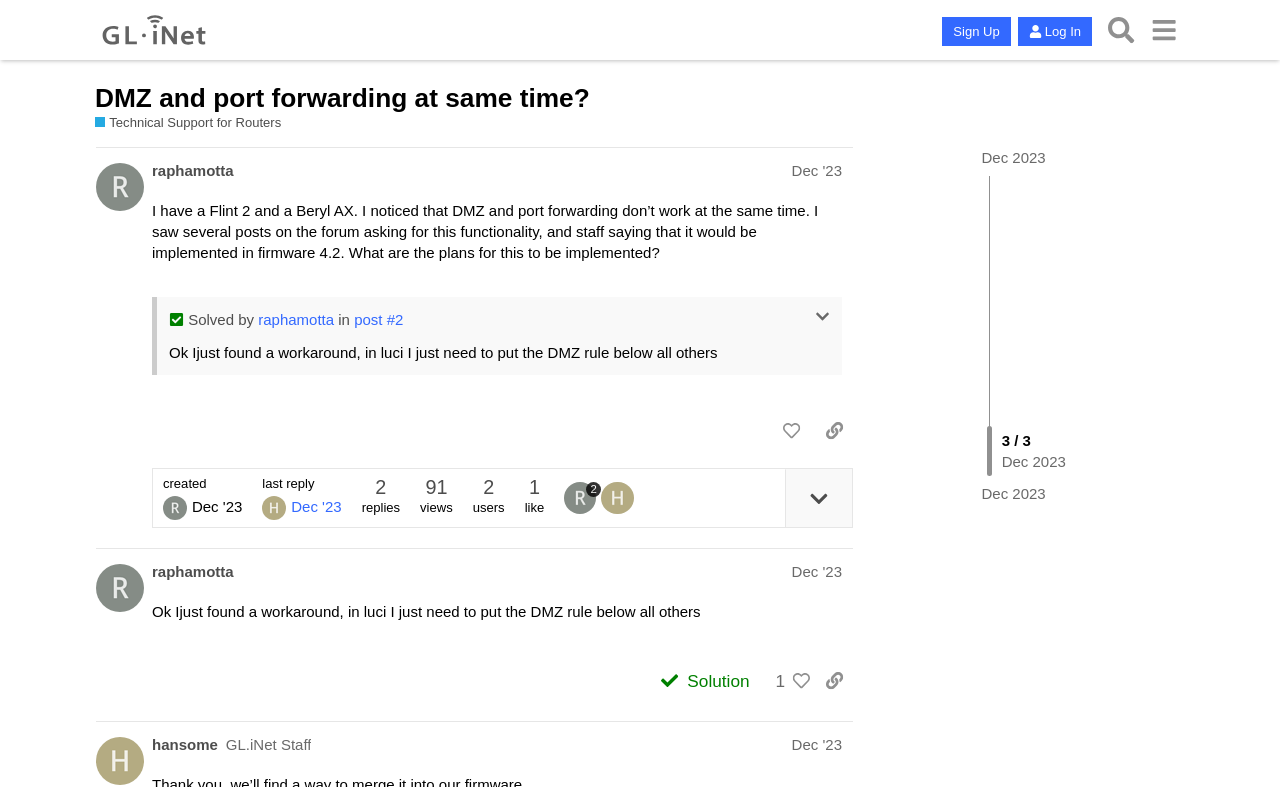Show the bounding box coordinates of the element that should be clicked to complete the task: "Search".

[0.859, 0.011, 0.892, 0.065]